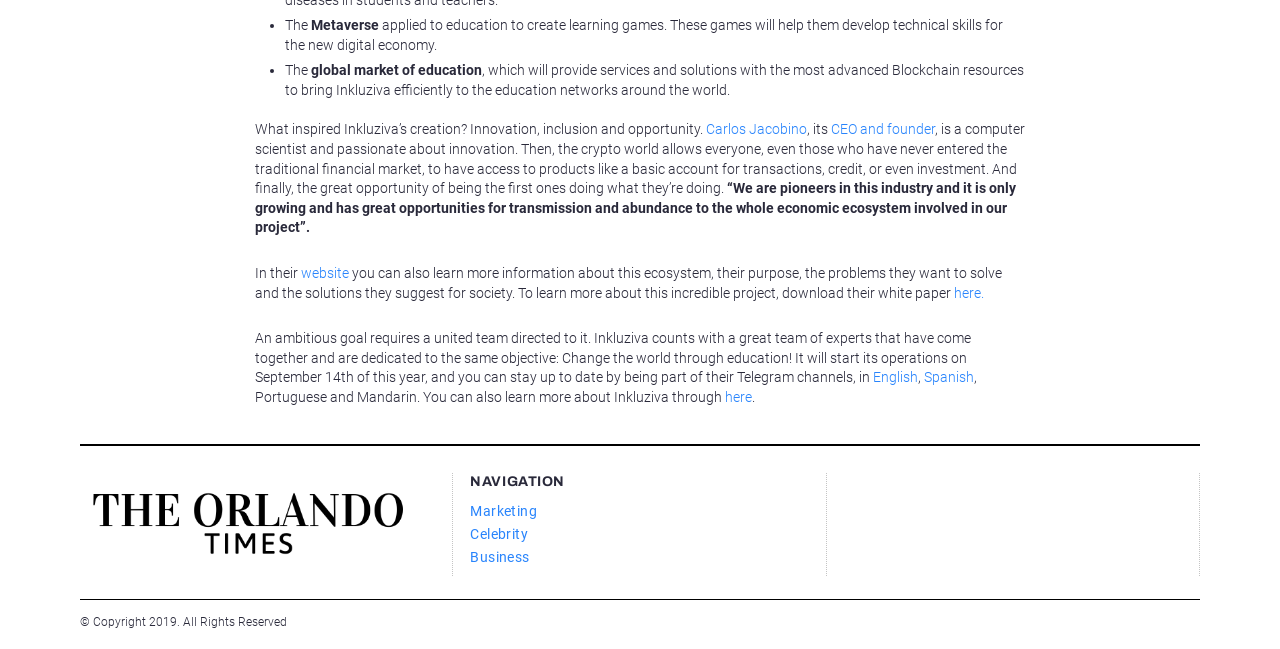How many languages are Inkluziva's Telegram channels available in?
Answer the question using a single word or phrase, according to the image.

Four